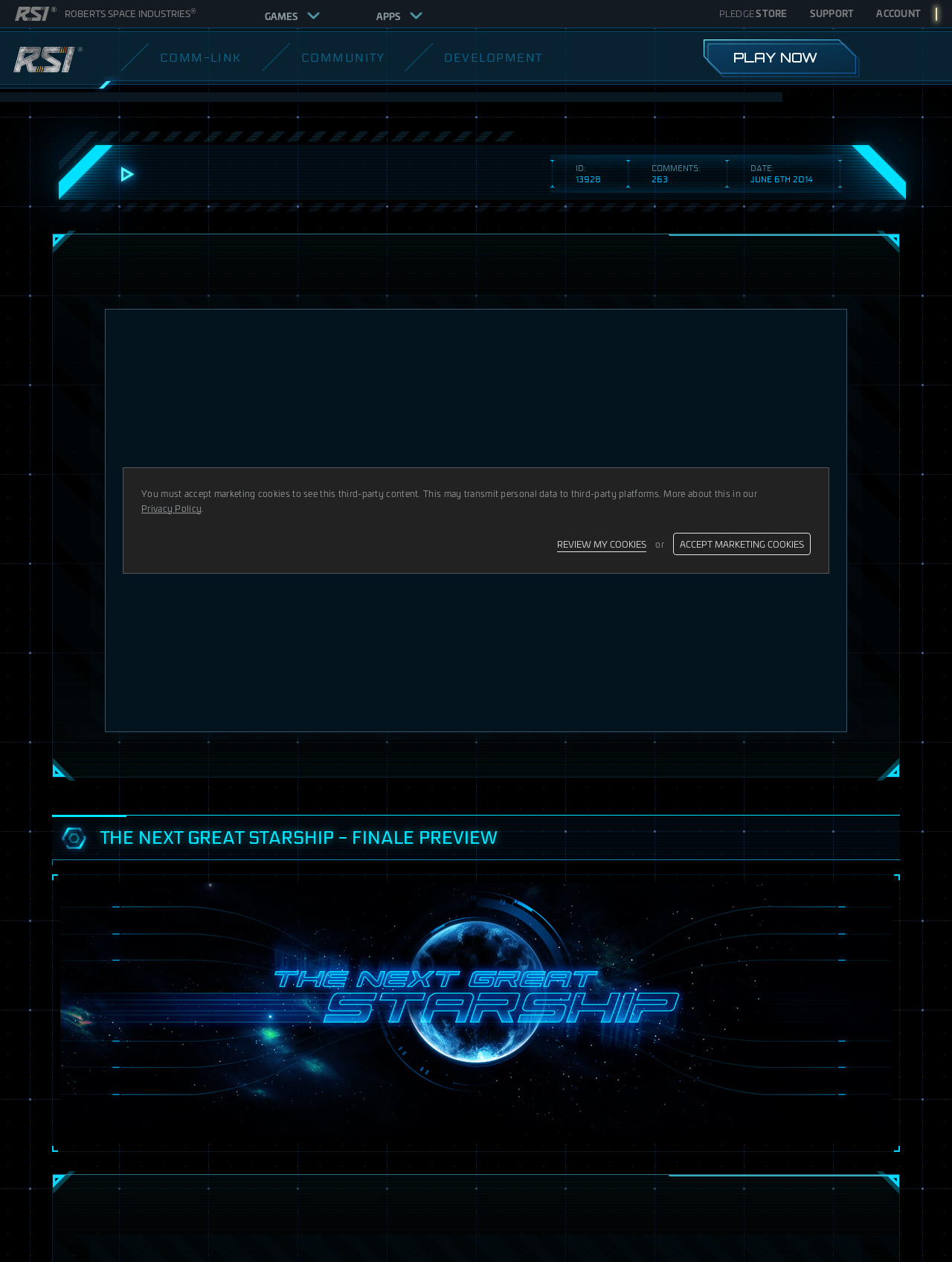Show the bounding box coordinates of the element that should be clicked to complete the task: "Play the game now".

[0.739, 0.031, 0.897, 0.057]